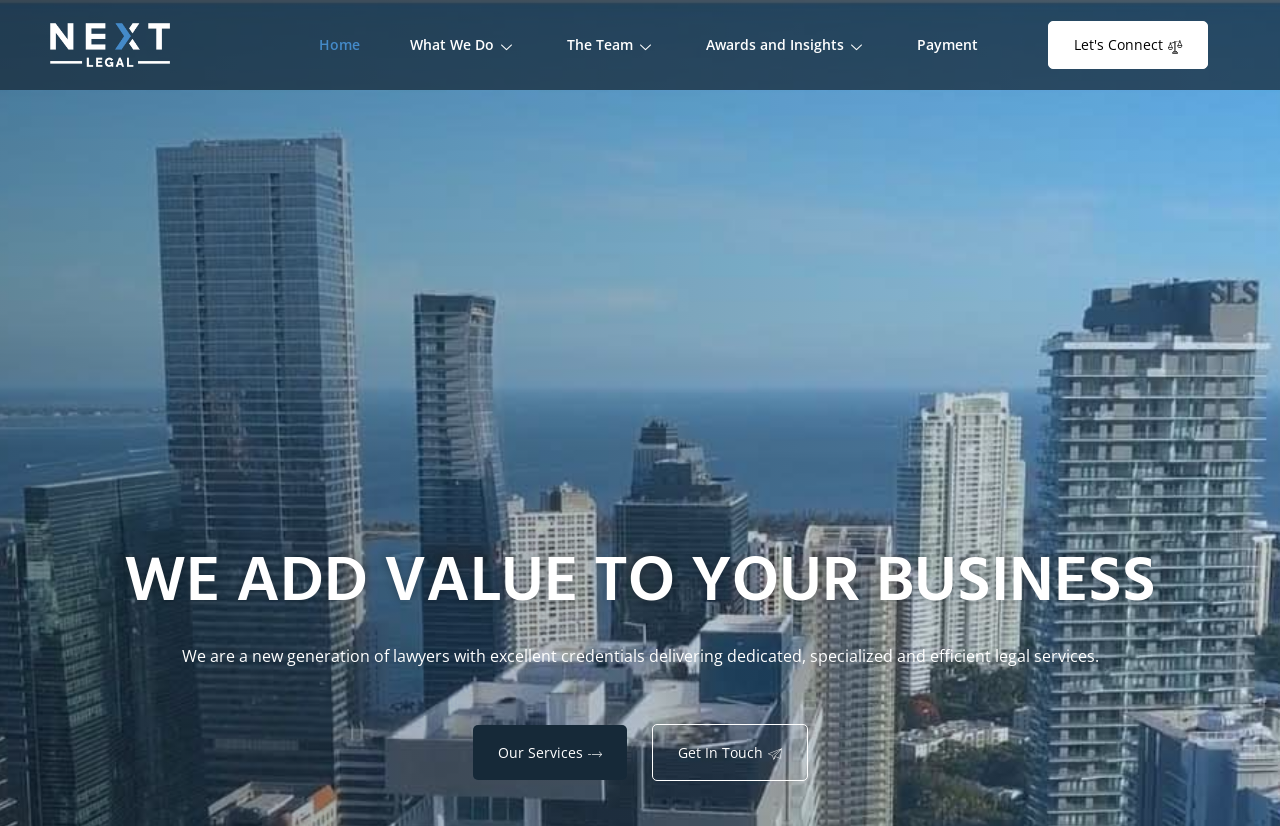Provide a short answer using a single word or phrase for the following question: 
How many main navigation links are there?

5